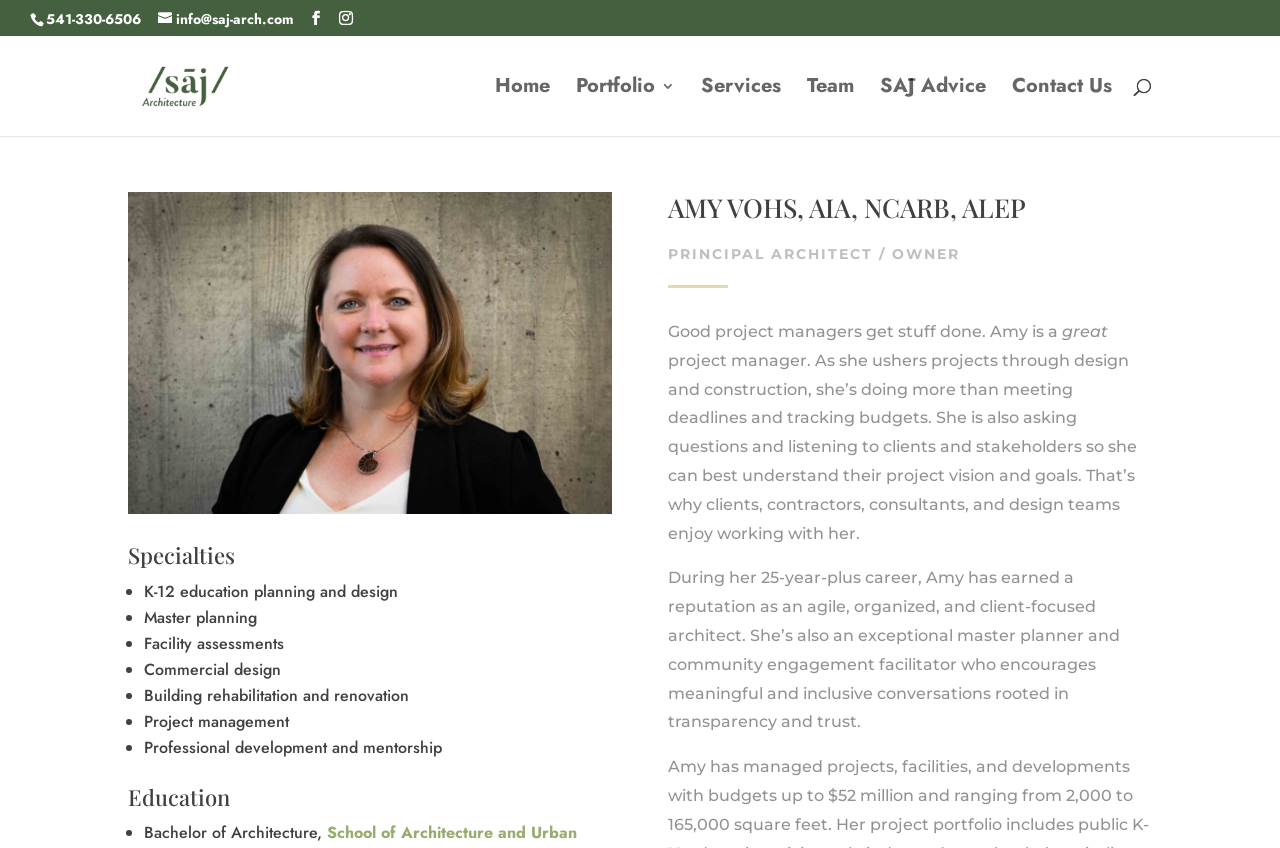Offer a meticulous description of the webpage's structure and content.

The webpage is about Amy Vohs, a principal architect and owner of SĀJ Architecture. At the top, there are contact links, including a phone number, email, and social media icons. Below these links, the SĀJ Architecture logo is displayed, accompanied by a navigation menu with links to Home, Portfolio 3, Services, Team, SĀJ Advice, and Contact Us.

On the left side of the page, there is a search bar with a magnifying glass icon. Below the search bar, there is a large image that takes up most of the left side of the page.

The main content of the page is divided into three sections. The first section is headed "Specialties" and lists Amy's areas of expertise, including K-12 education planning and design, master planning, facility assessments, commercial design, building rehabilitation and renovation, project management, and professional development and mentorship.

The second section is headed "Education" and lists Amy's educational background, including her Bachelor of Architecture degree.

The third section is a brief biography of Amy, highlighting her skills as a project manager and architect. The text describes her ability to understand clients' project visions and goals, and her reputation as an agile, organized, and client-focused architect.